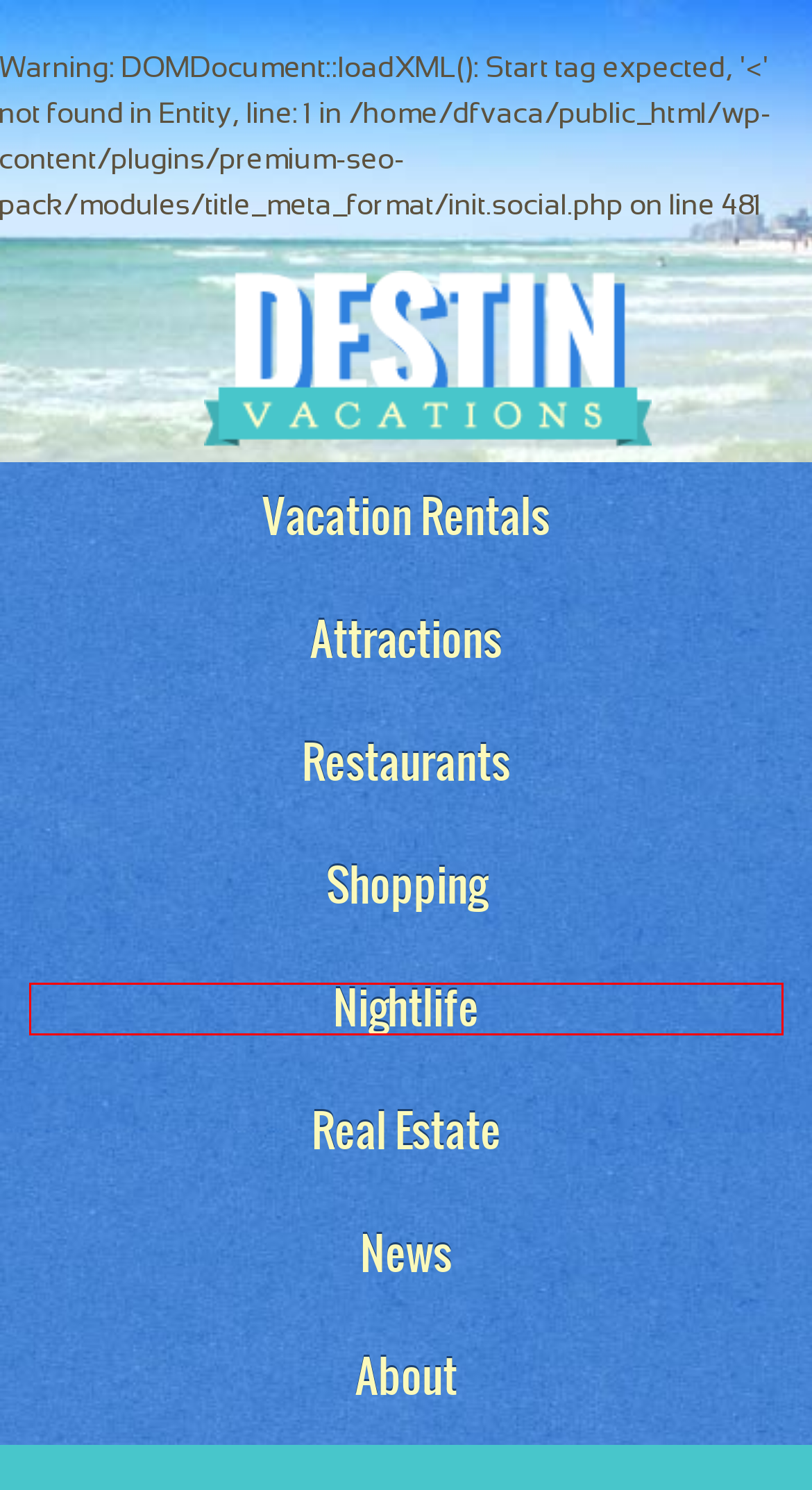You have a screenshot of a webpage with a red bounding box around an element. Select the webpage description that best matches the new webpage after clicking the element within the red bounding box. Here are the descriptions:
A. Real Estate |
B. Vacation Rentals |
C. Shopping |
D. Attractions |
E. Destin Florida Vacation News
F. Restaurants |
G. Nightlife |
H. Booking Popular Destin Florida Vacations For All Families

G